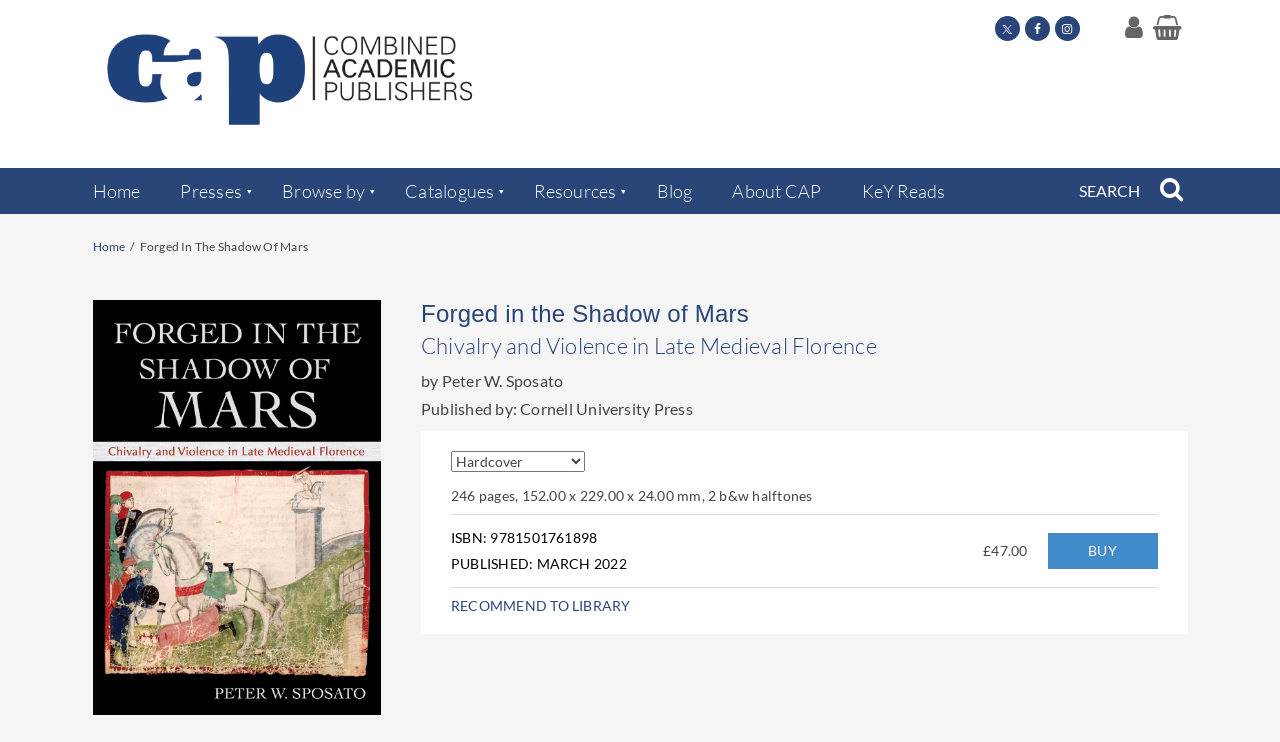Please determine the bounding box coordinates of the clickable area required to carry out the following instruction: "Recommend the book to a library". The coordinates must be four float numbers between 0 and 1, represented as [left, top, right, bottom].

[0.352, 0.805, 0.493, 0.828]